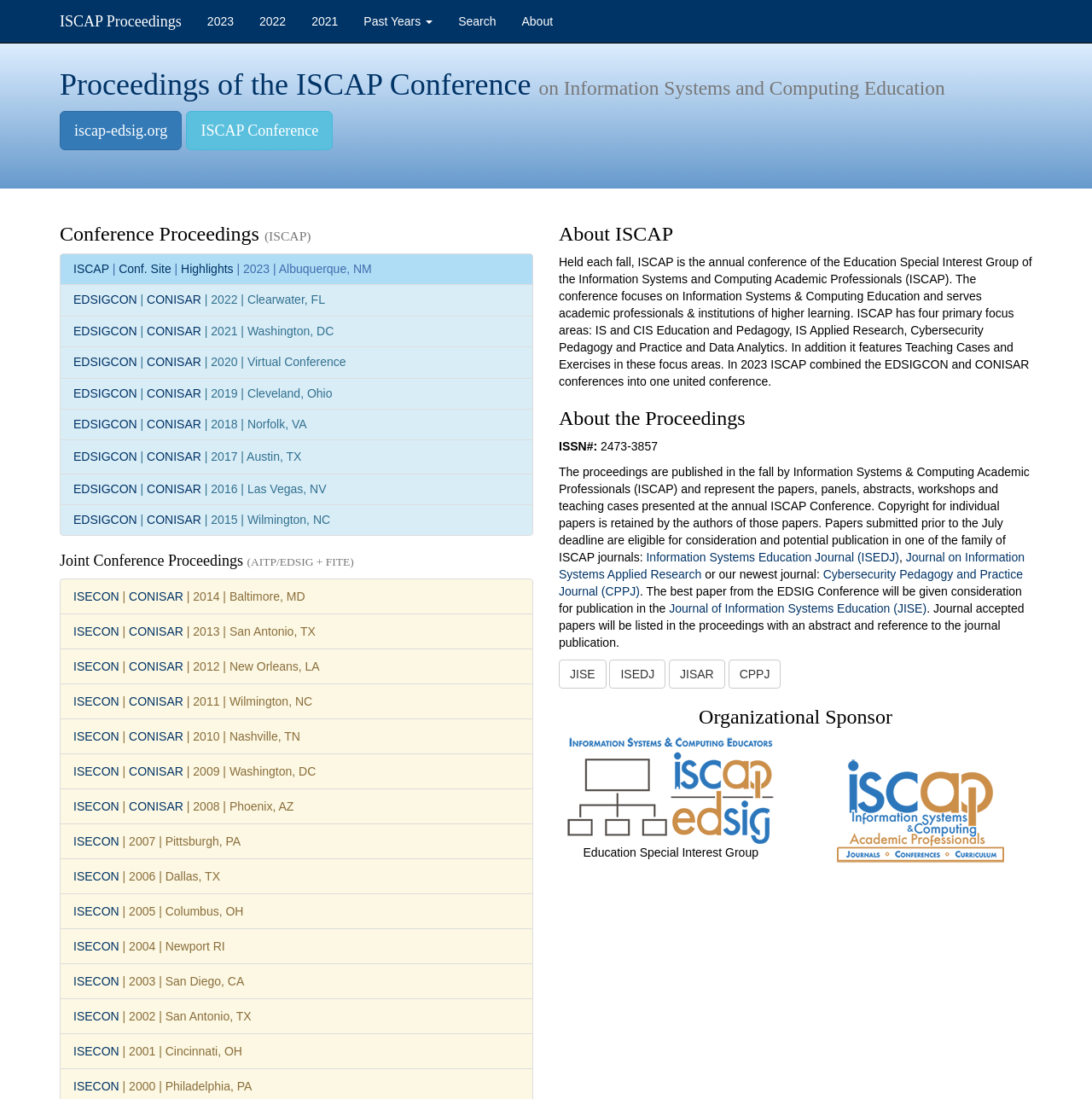Please identify the bounding box coordinates of the element's region that needs to be clicked to fulfill the following instruction: "Search for proceedings". The bounding box coordinates should consist of four float numbers between 0 and 1, i.e., [left, top, right, bottom].

[0.408, 0.0, 0.466, 0.039]